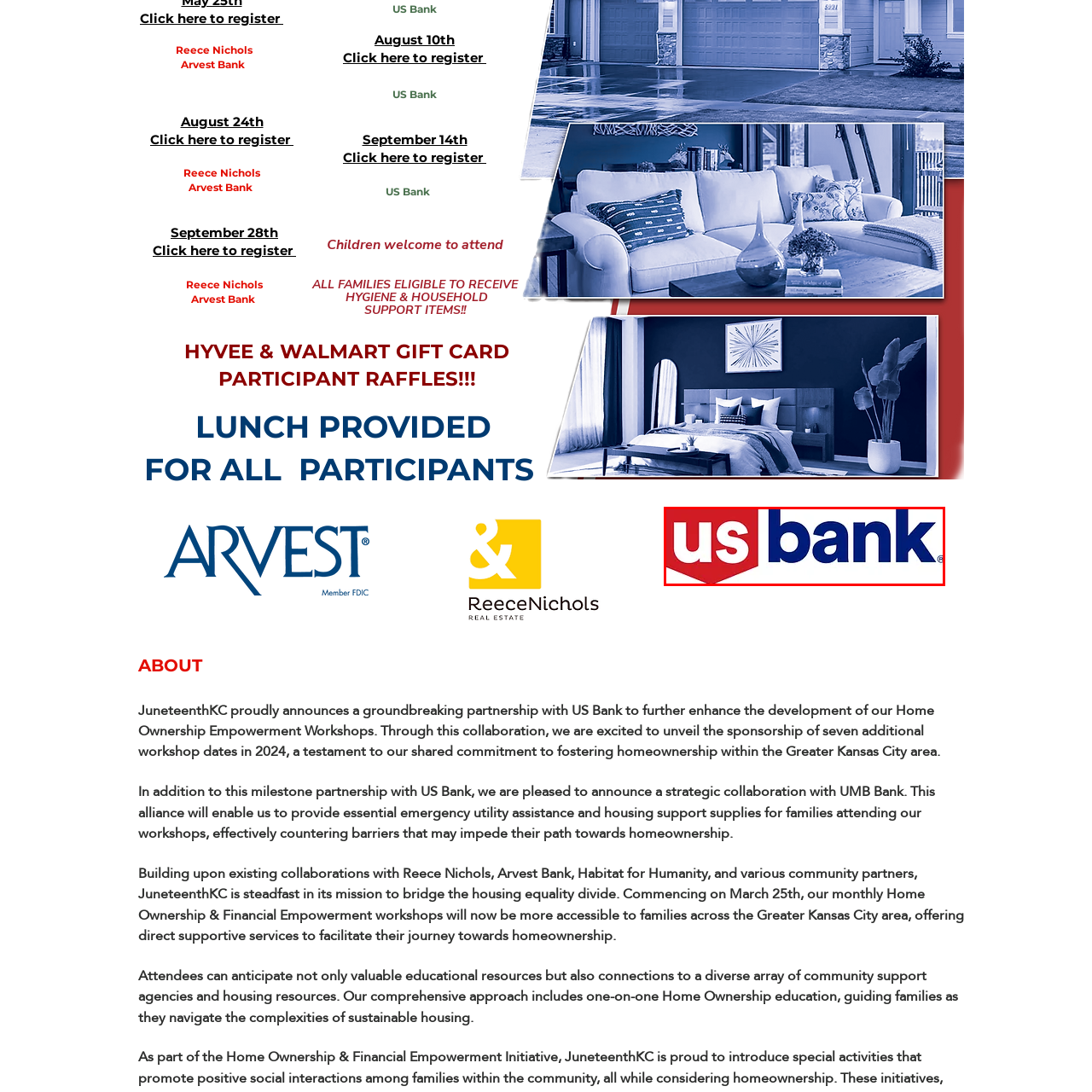Focus on the image confined within the red boundary and provide a single word or phrase in response to the question:
What shape encases the text 'us bank'?

red shield-like shape